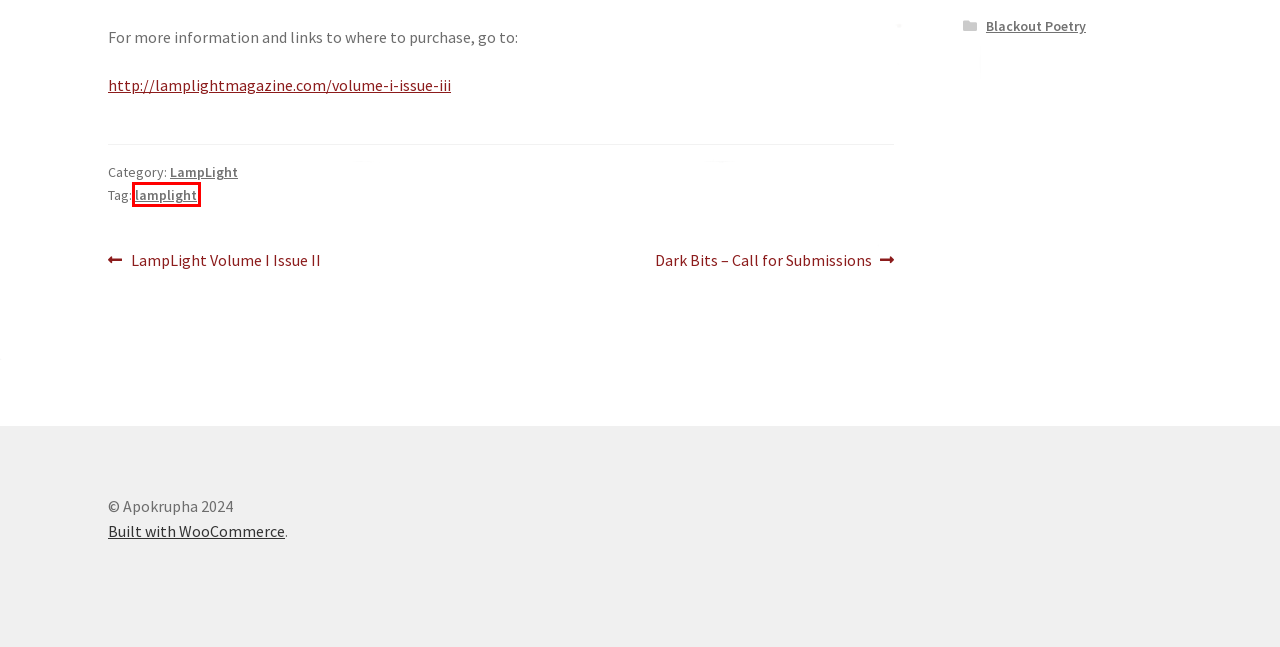You see a screenshot of a webpage with a red bounding box surrounding an element. Pick the webpage description that most accurately represents the new webpage after interacting with the element in the red bounding box. The options are:
A. Blackout Poetry – Apokrupha
B. Dark Bits – Call for Submissions – Apokrupha
C. LampLight Volume I Issue II – Apokrupha
D. Volume I Issue III – Lamplight
E. lamplight – Apokrupha
F. My account – Apokrupha
G. LampLight – Apokrupha
H. Kaiju Revisited – Apokrupha

E